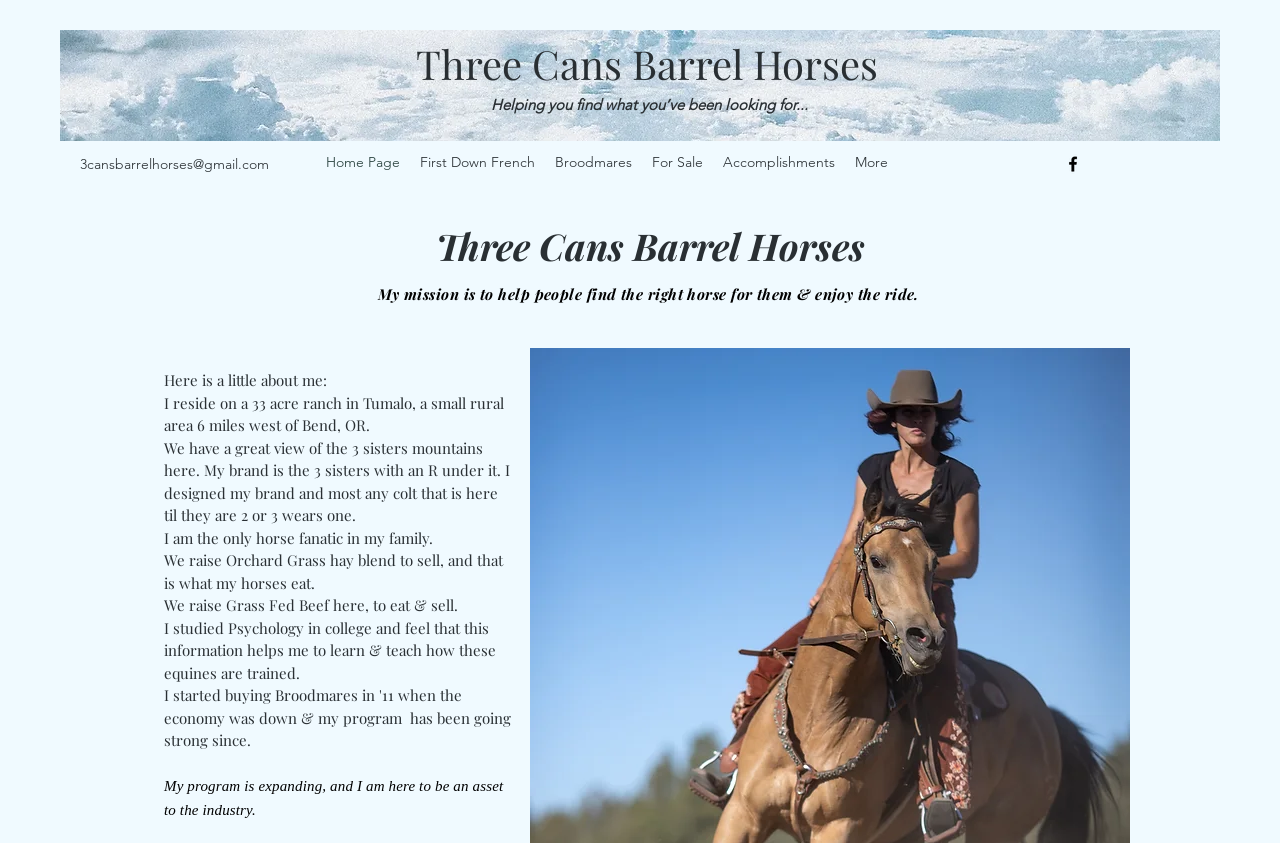What is the location of the ranch?
Please provide a detailed answer to the question.

According to the text, the ranch is located in Tumalo, a small rural area 6 miles west of Bend, OR.